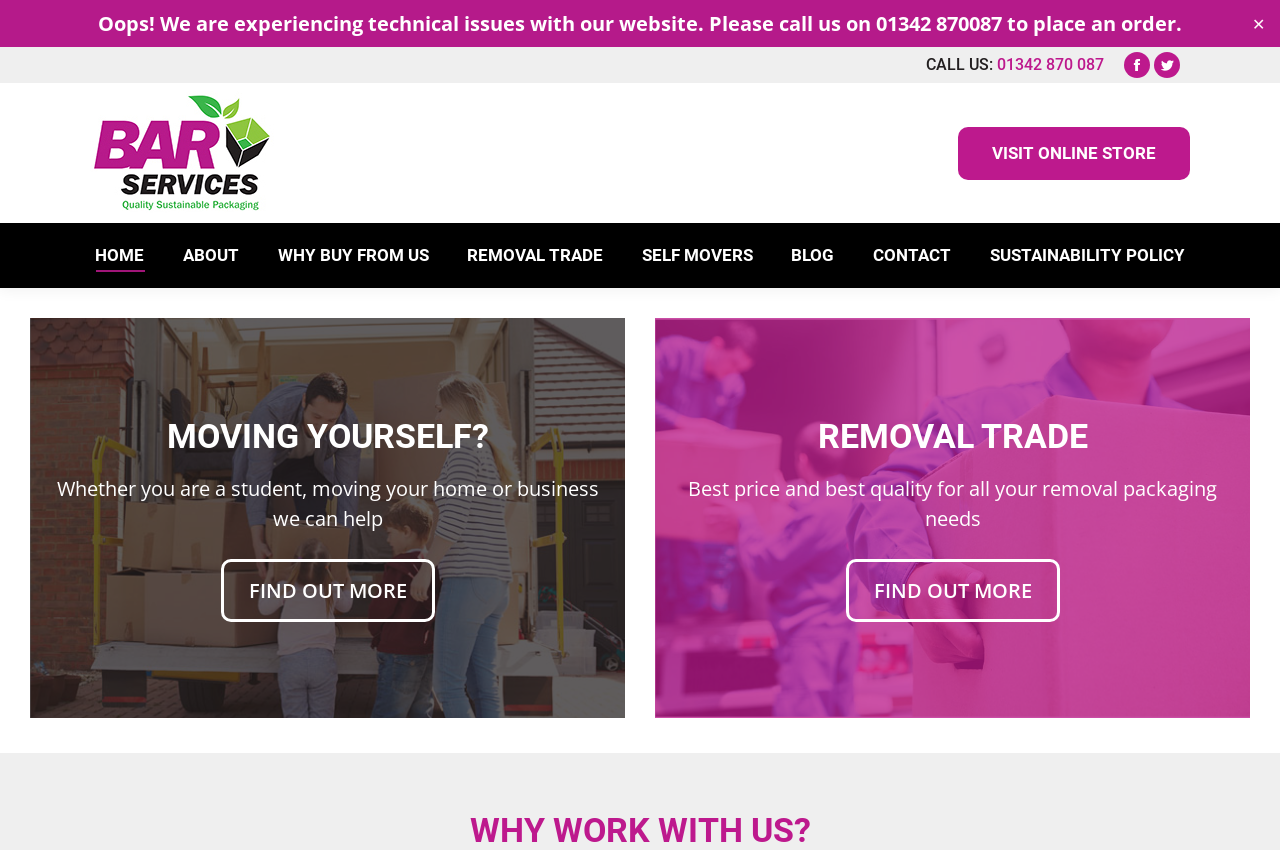What is the purpose of the 'VISIT ONLINE STORE' button?
Please look at the screenshot and answer using one word or phrase.

To visit the online store